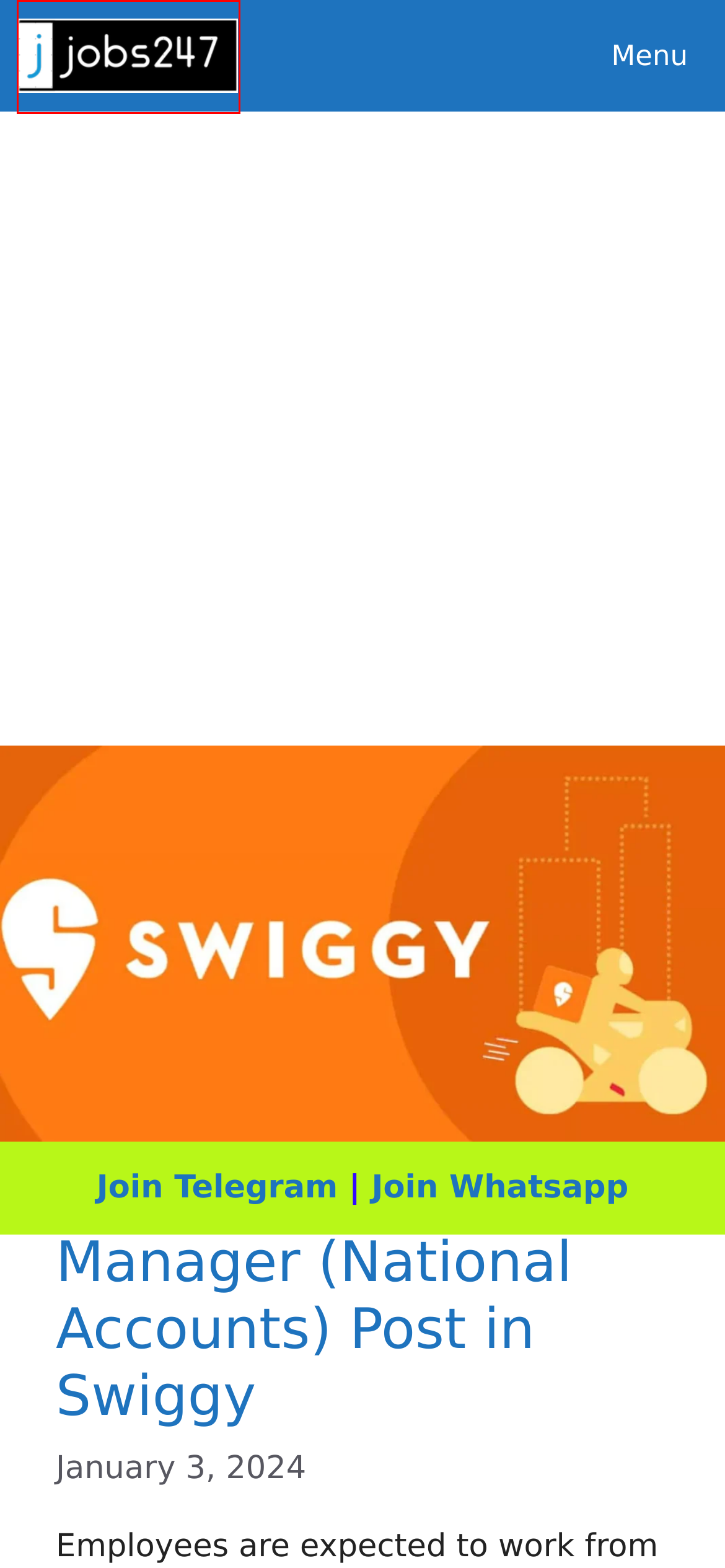A screenshot of a webpage is given, marked with a red bounding box around a UI element. Please select the most appropriate webpage description that fits the new page after clicking the highlighted element. Here are the candidates:
A. Latest Graduation Jobs: BA, B.Sc, B.Com Jobs - Jobs247
B. IDFC Bank New Job: Apply for Branch Relationship Manager Post - Jobs247
C. IDFC Bank New Job: Apply for Credit Manager Post - Jobs247
D. ICICI Bank New Job: Apply for Information Technology Analyst Post - Jobs247
E. Swiggy Careers
F. Latest Jobs - Jobs247
G. CSB Bank New Job: Apply for Area Sales Manager Post - Jobs247
H. Latest Bank Jobs - Jobs247

F